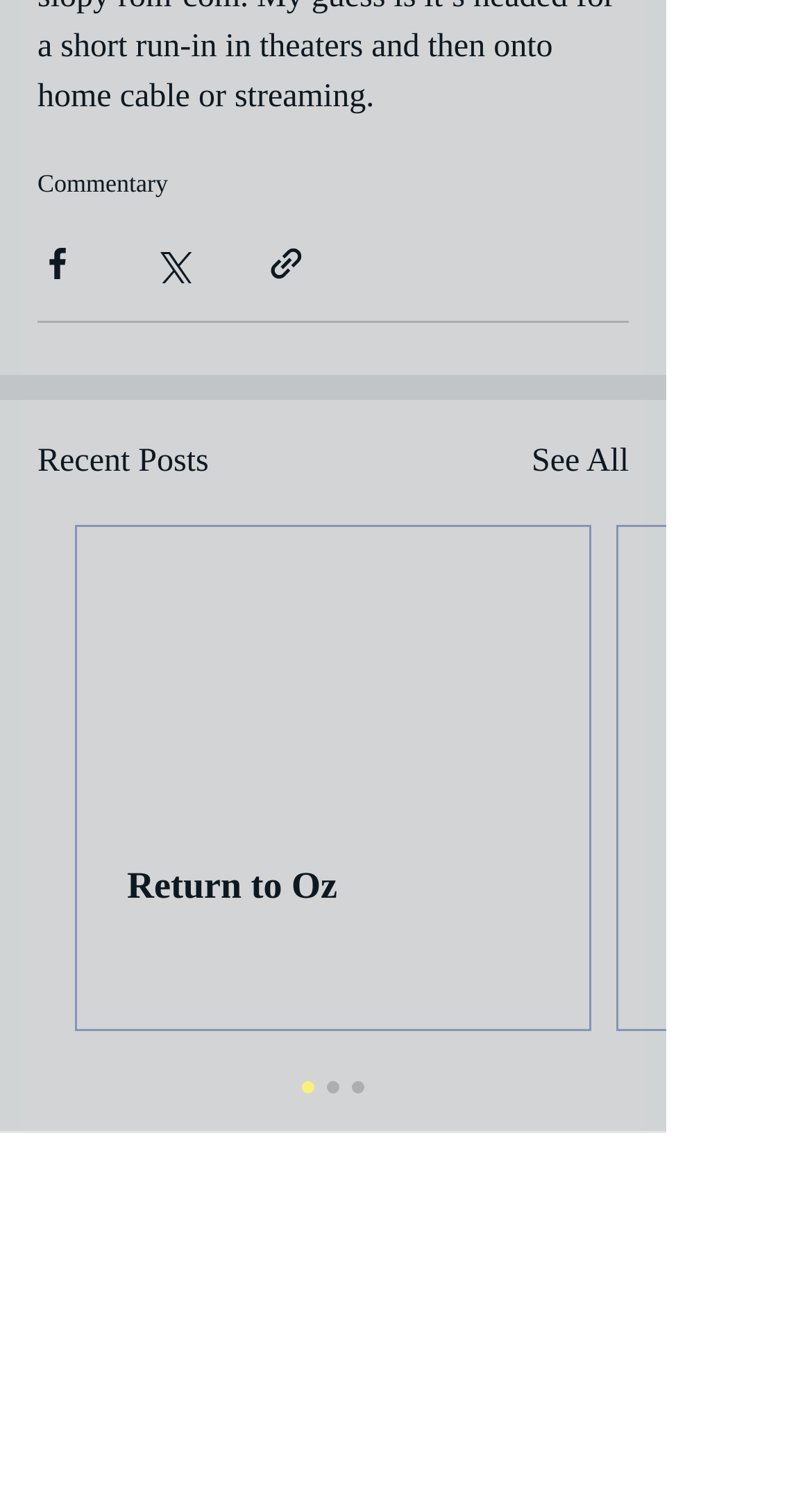From the details in the image, provide a thorough response to the question: What is the text of the link next to 'Recent Posts'?

The link 'See All' is located next to the heading 'Recent Posts', suggesting that it might lead to a page with more posts.